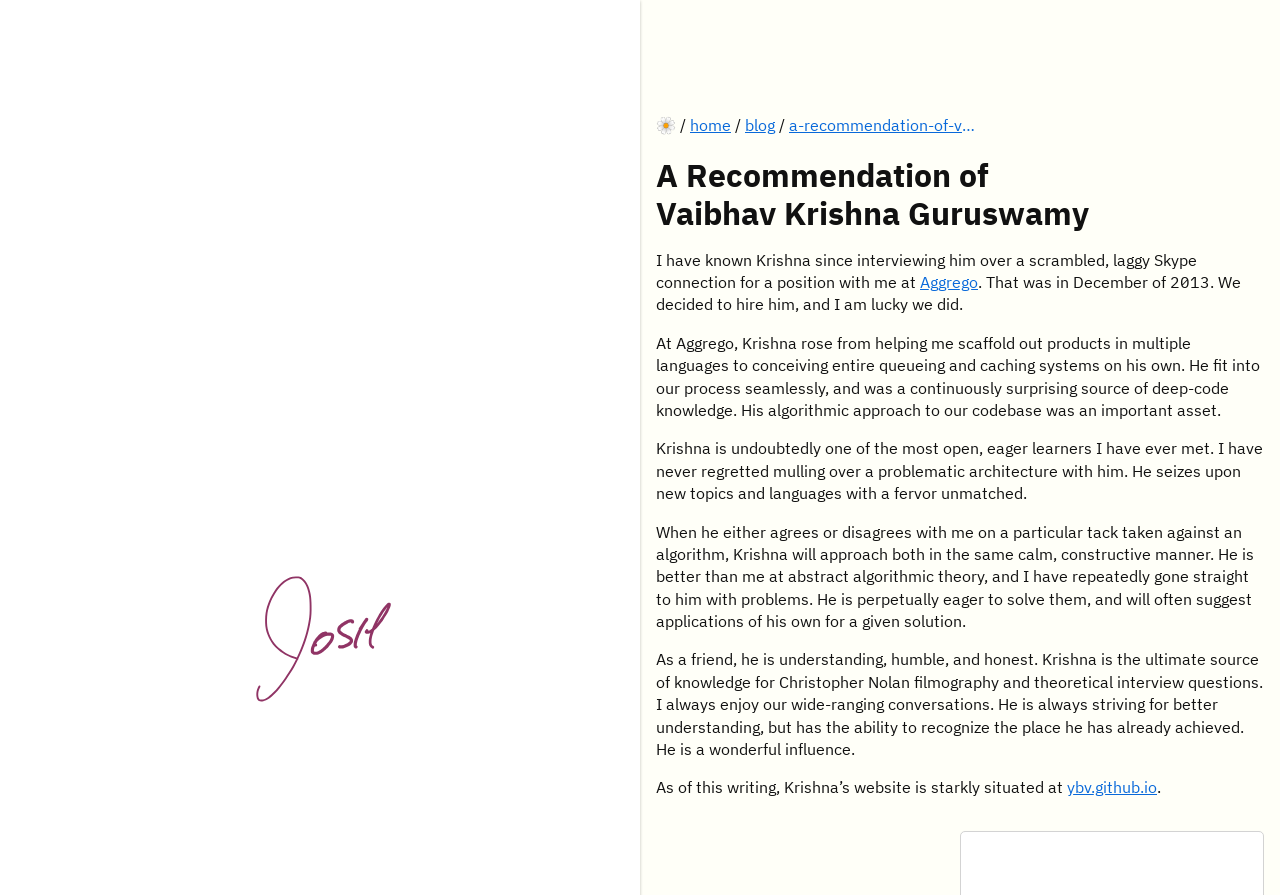Who is the author of this recommendation?
Use the information from the screenshot to give a comprehensive response to the question.

The author of this recommendation is Josh, as indicated by the link 'Josh' at the top of the webpage, which suggests that Josh is the one writing this recommendation.